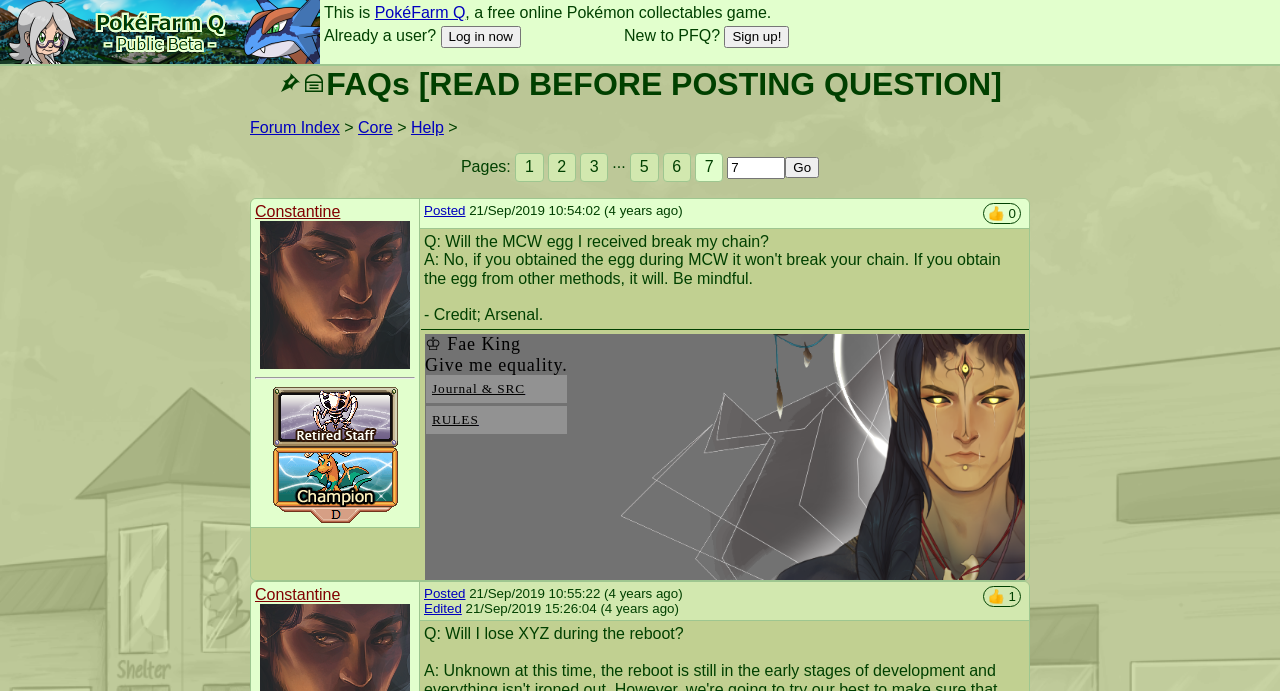Please determine the bounding box coordinates of the area that needs to be clicked to complete this task: 'Go to page 5'. The coordinates must be four float numbers between 0 and 1, formatted as [left, top, right, bottom].

[0.492, 0.22, 0.514, 0.261]